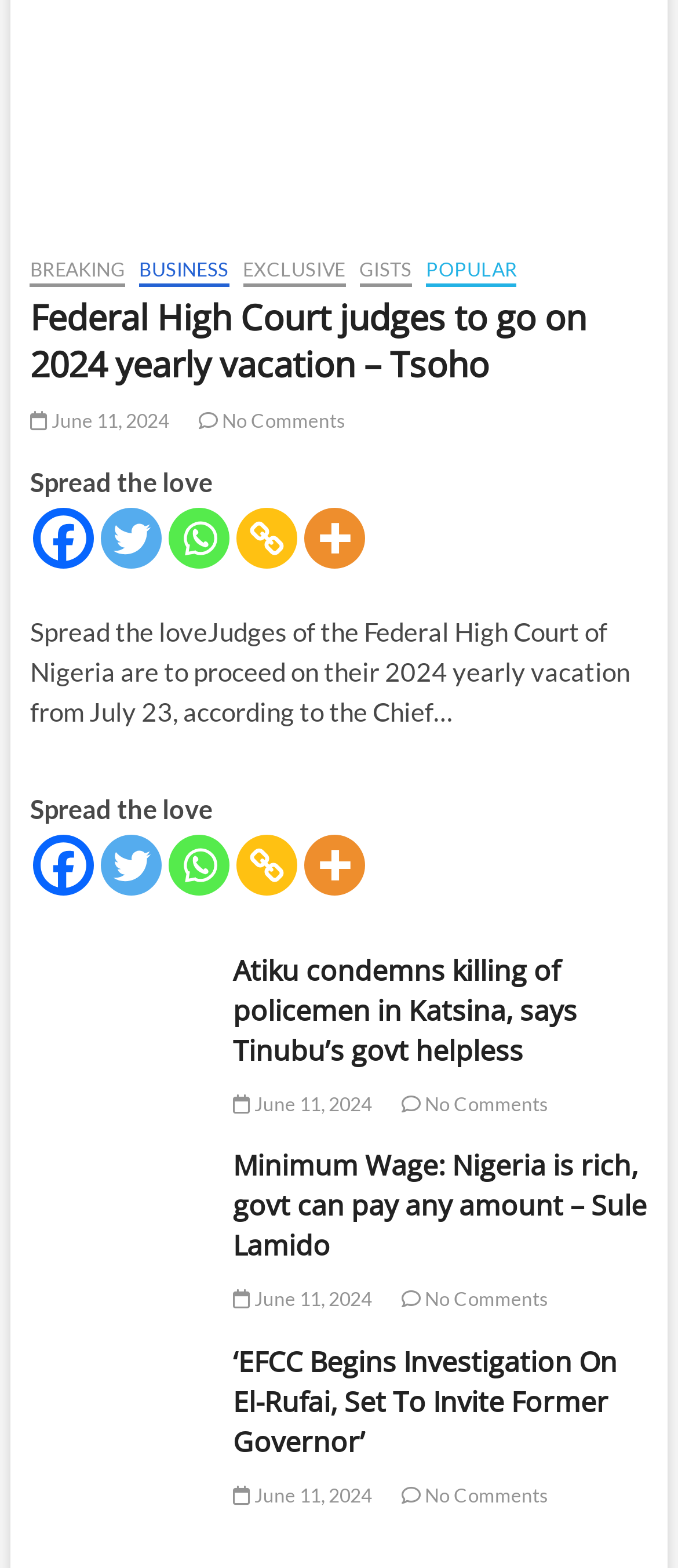Determine the bounding box coordinates of the clickable area required to perform the following instruction: "Share the article on Facebook". The coordinates should be represented as four float numbers between 0 and 1: [left, top, right, bottom].

[0.049, 0.324, 0.139, 0.363]